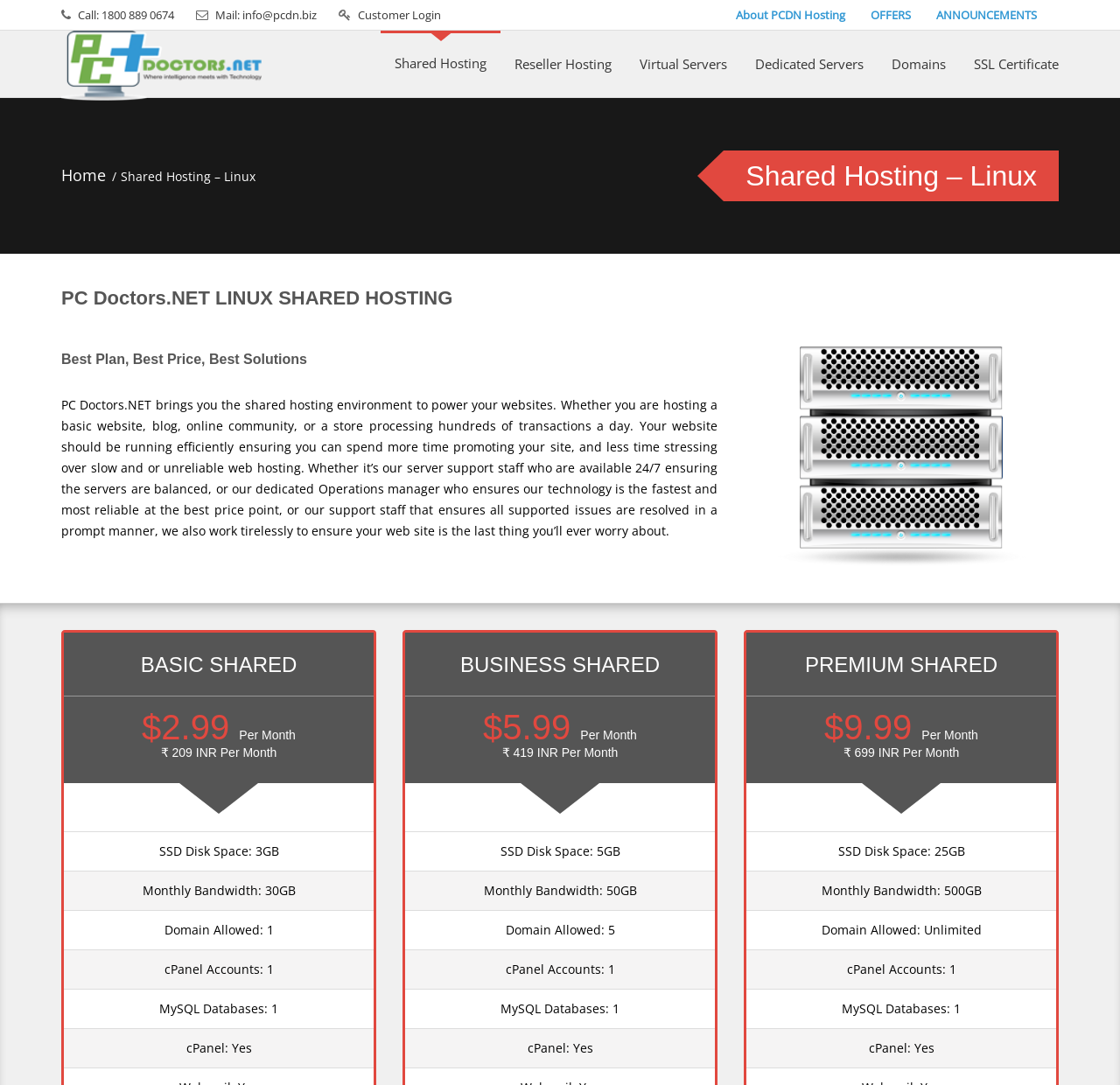Please specify the coordinates of the bounding box for the element that should be clicked to carry out this instruction: "Check the basic shared hosting plan". The coordinates must be four float numbers between 0 and 1, formatted as [left, top, right, bottom].

[0.057, 0.583, 0.334, 0.642]